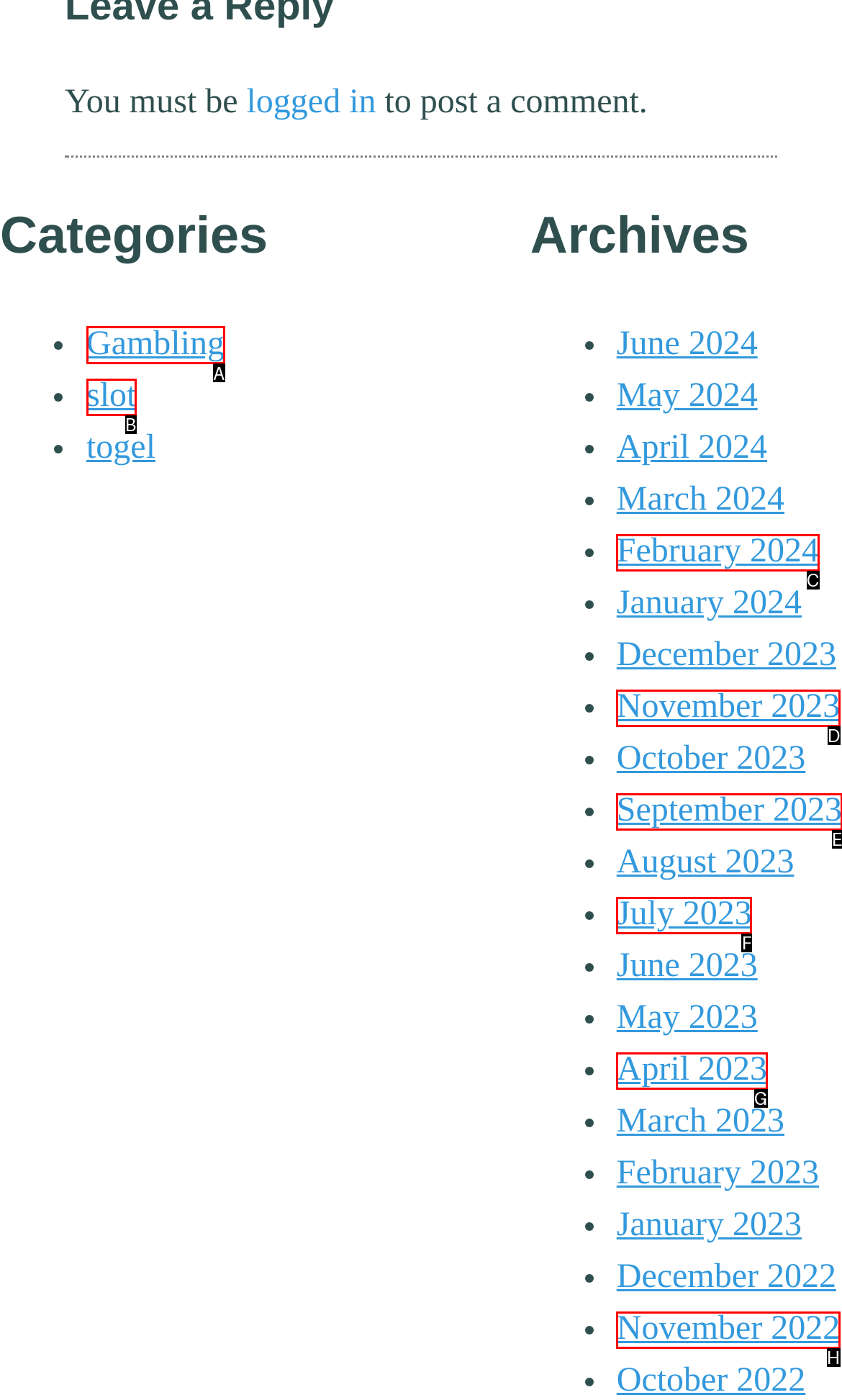Which option should I select to accomplish the task: view the 'Gambling' category? Respond with the corresponding letter from the given choices.

A